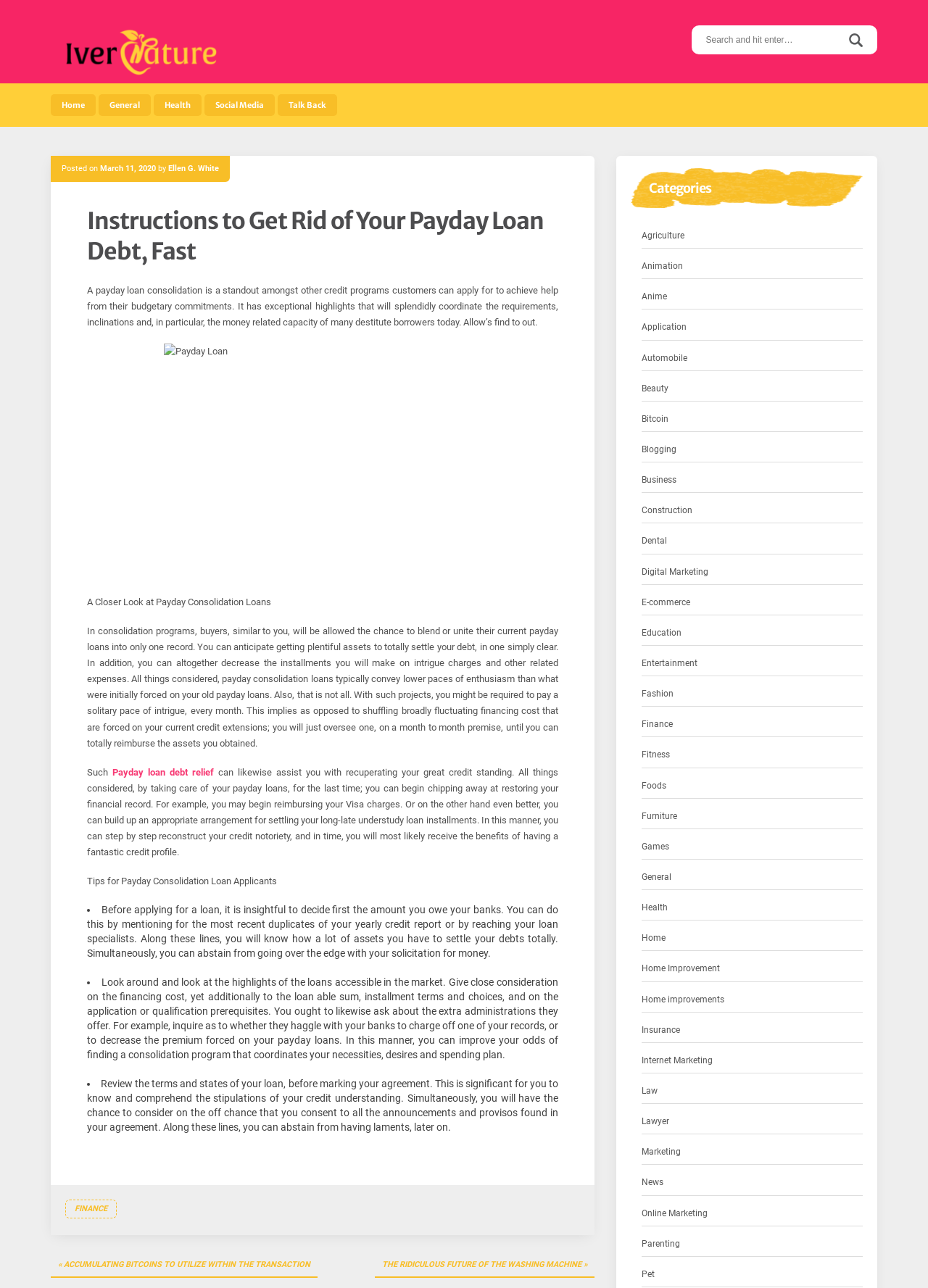Deliver a detailed narrative of the webpage's visual and textual elements.

The webpage is about payday loan consolidation, with the title "Instructions to Get Rid of Your Payday Loan Debt, Fast" at the top. Below the title, there is a search bar with a "Search" button to the right. On the top-left corner, there are links to "Home", "General", "Health", "Social Media", and "Talk Back". 

The main content of the webpage is an article about payday loan consolidation, which explains how it can help borrowers achieve financial relief. The article is divided into sections, including "A Closer Look at Payday Consolidation Loans" and "Tips for Payday Consolidation Loan Applicants". There is an image related to payday loans in the middle of the article. 

The article provides detailed information about the benefits of payday loan consolidation, such as reducing interest rates and simplifying payments. It also offers tips for applicants, including determining the amount owed, comparing loan features, and reviewing loan terms.

At the bottom of the webpage, there are links to various categories, including "Agriculture", "Animation", "Anime", and many others. There is also a footer section with a link to "FINANCE". On the bottom-right corner, there are links to "Post navigation", including "« ACCUMULATING BITCOINS TO UTILIZE WITHIN THE TRANSACTION" and "THE RIDICULOUS FUTURE OF THE WASHING MACHINE »".